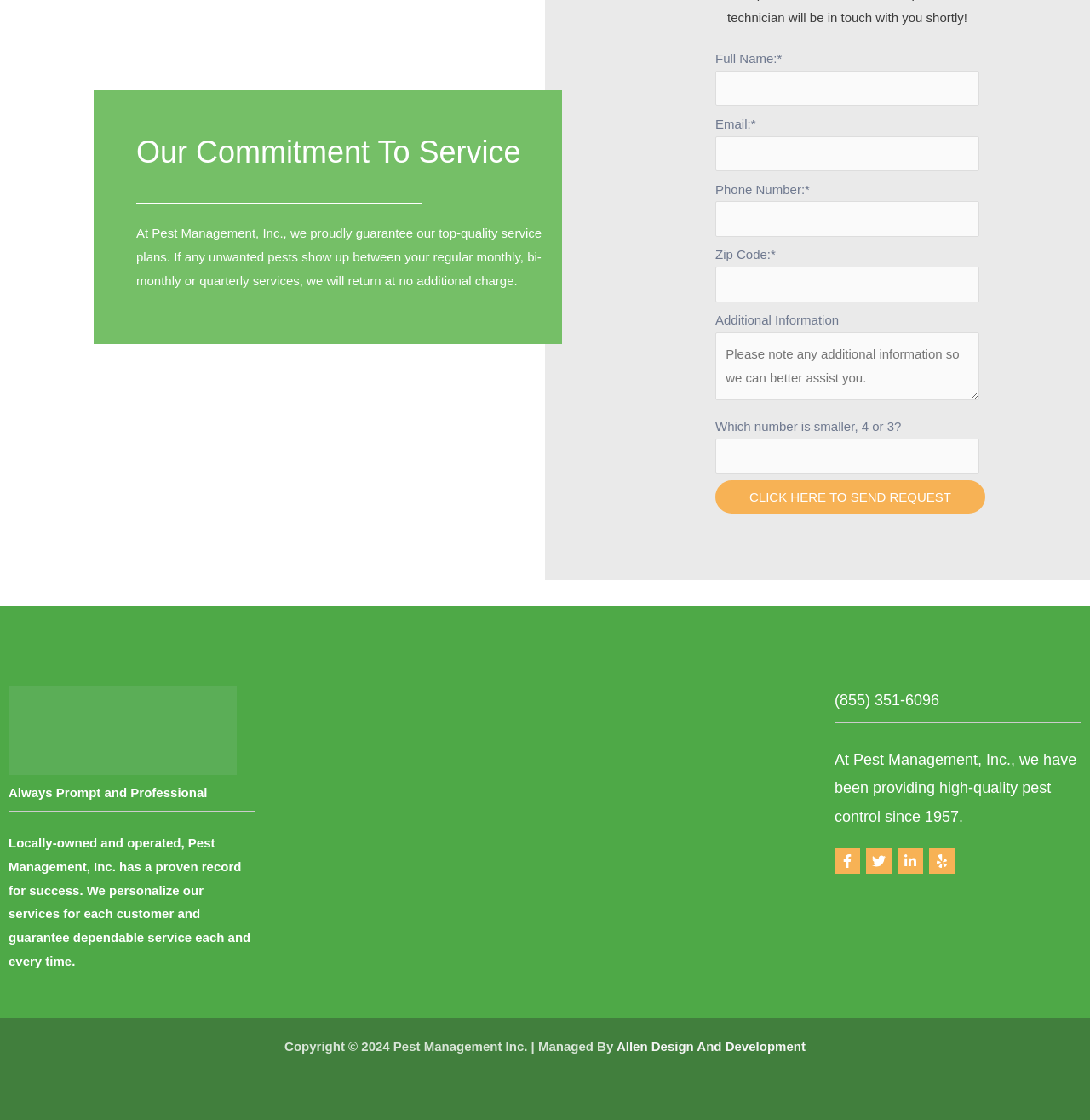Identify the bounding box for the given UI element using the description provided. Coordinates should be in the format (top-left x, top-left y, bottom-right x, bottom-right y) and must be between 0 and 1. Here is the description: name="your-phone"

[0.656, 0.18, 0.898, 0.211]